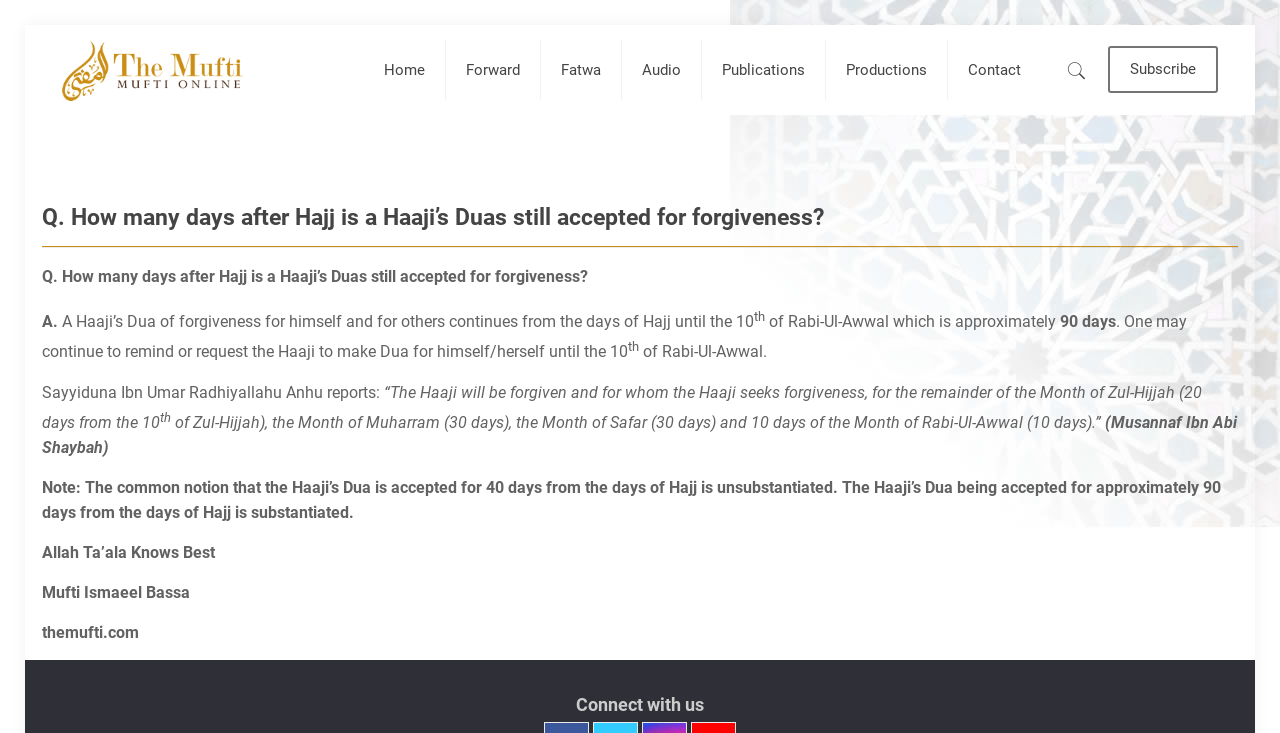Can you pinpoint the bounding box coordinates for the clickable element required for this instruction: "Subscribe to the newsletter"? The coordinates should be four float numbers between 0 and 1, i.e., [left, top, right, bottom].

[0.865, 0.063, 0.951, 0.127]